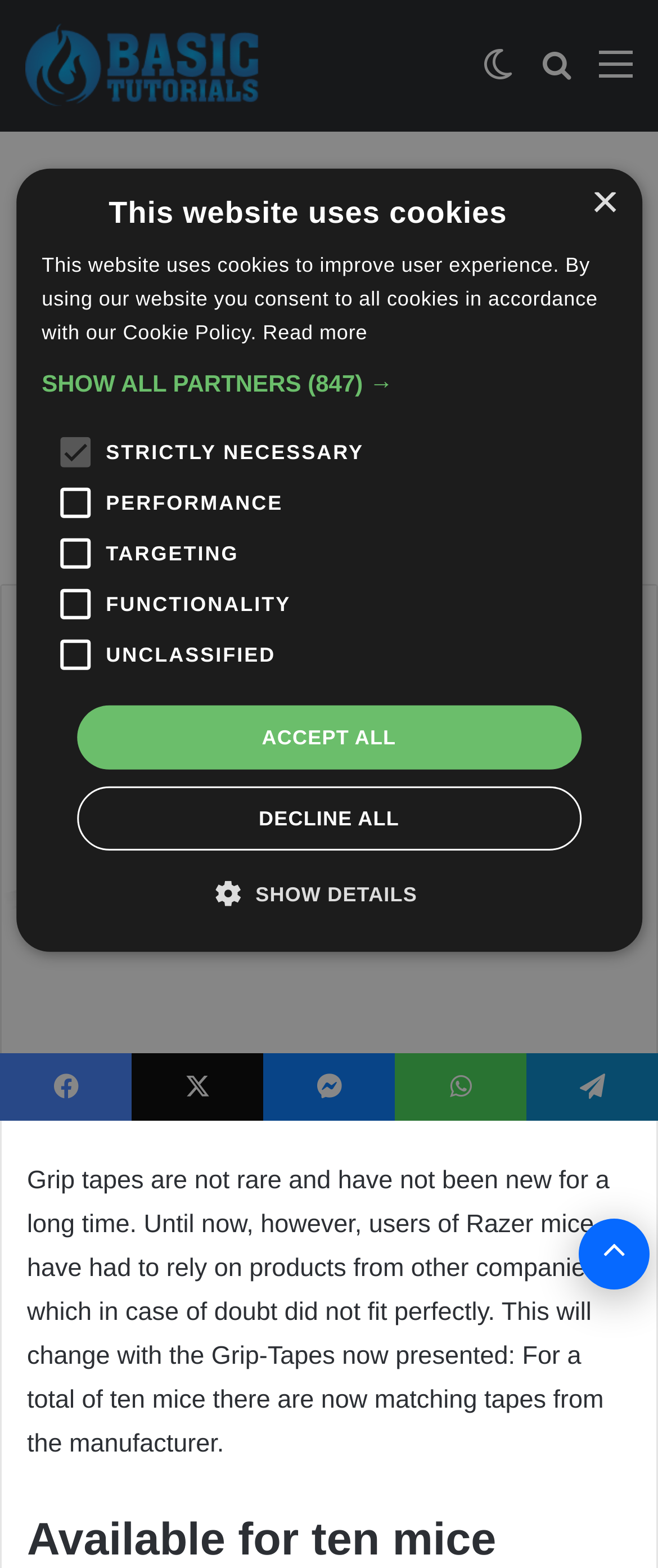Please identify the bounding box coordinates of the clickable region that I should interact with to perform the following instruction: "Click on the 'Back to top button'". The coordinates should be expressed as four float numbers between 0 and 1, i.e., [left, top, right, bottom].

[0.879, 0.777, 0.987, 0.822]